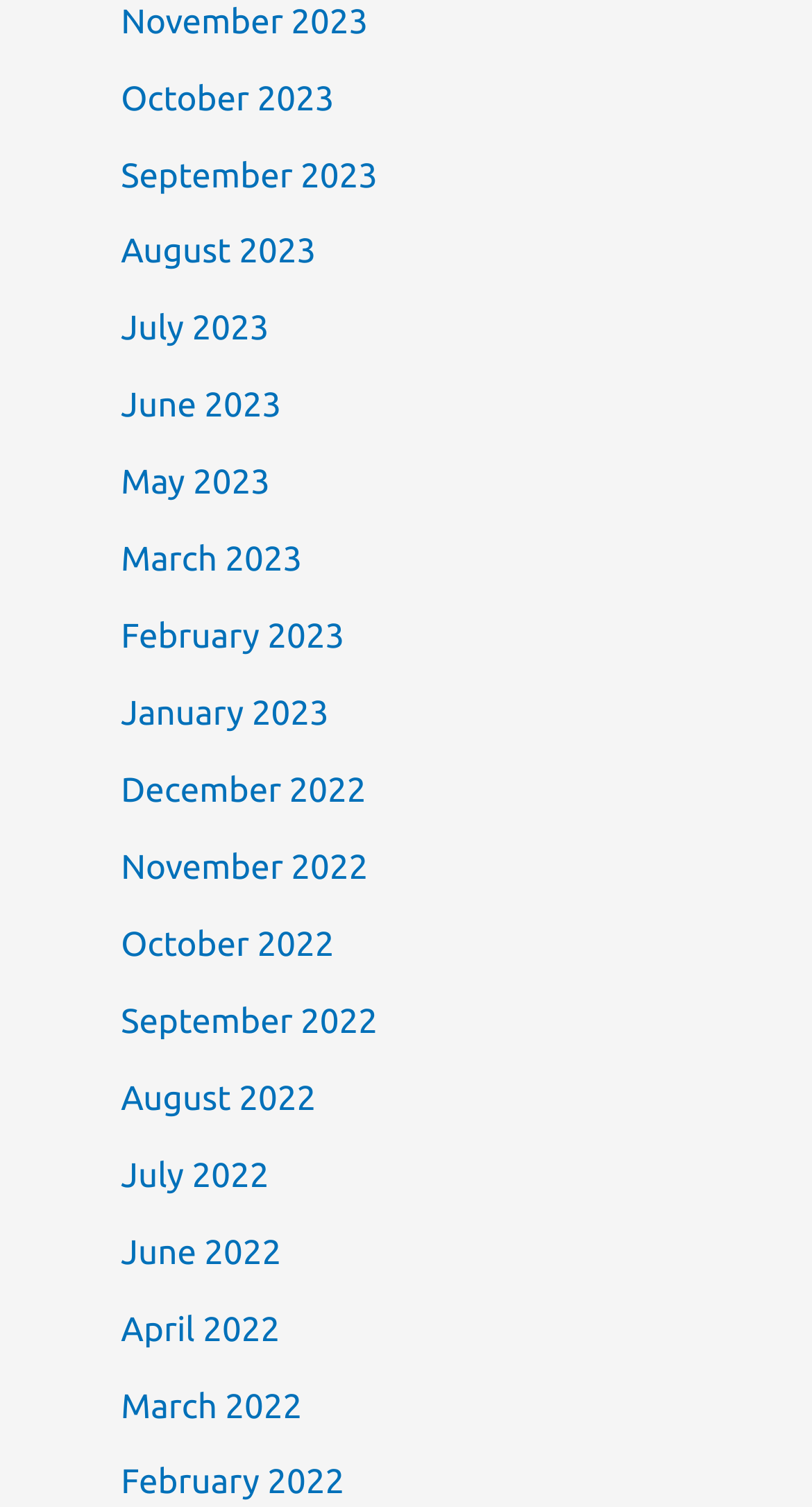Determine the bounding box coordinates of the region that needs to be clicked to achieve the task: "view January 2023".

[0.149, 0.462, 0.405, 0.487]